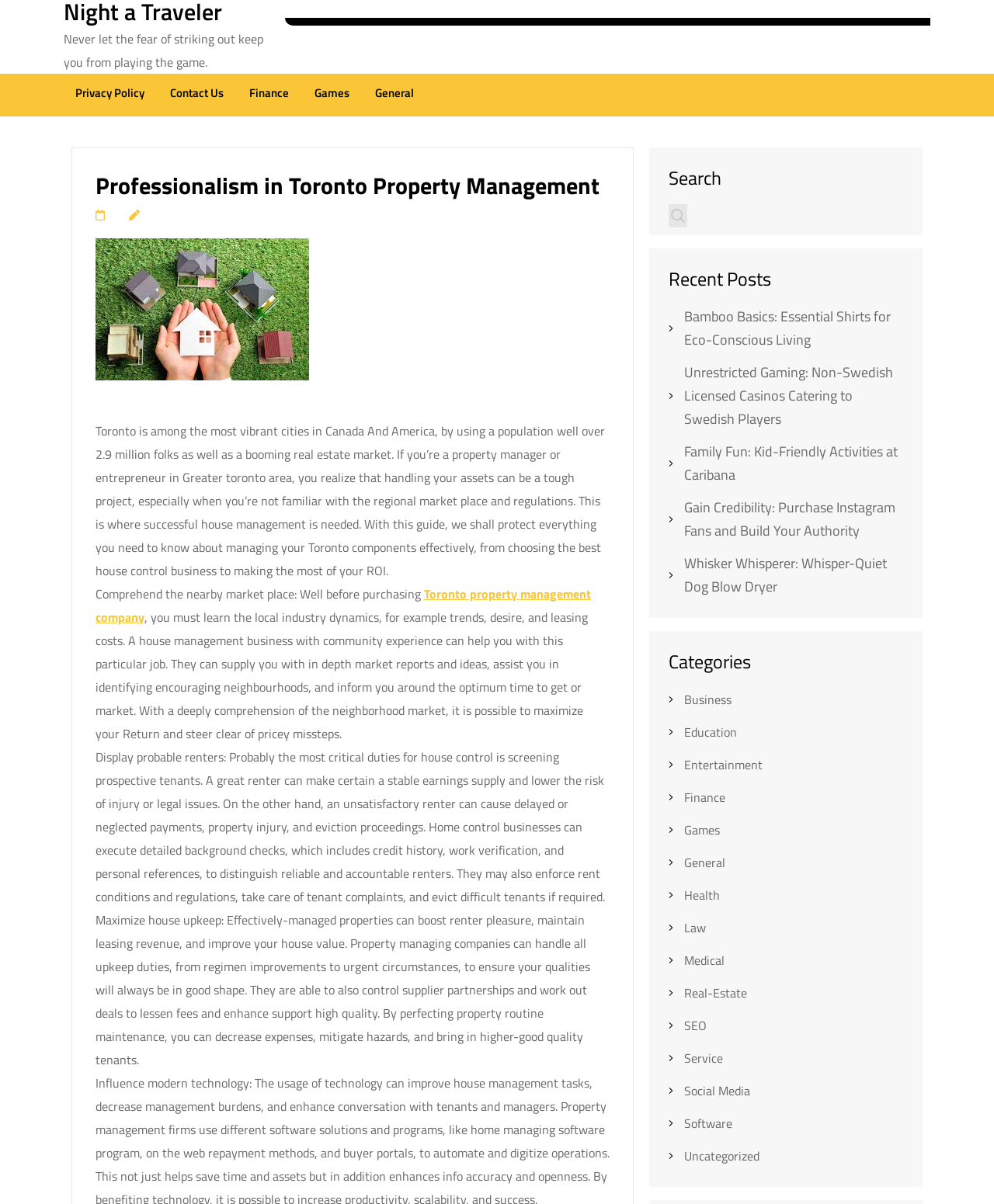What is the benefit of maximizing house upkeep?
Utilize the image to construct a detailed and well-explained answer.

The webpage states that effectively-managed properties can boost renter pleasure, maintain leasing revenue, and improve the house value. This implies that one of the benefits of maximizing house upkeep is to increase renter satisfaction and maintain a stable income stream.